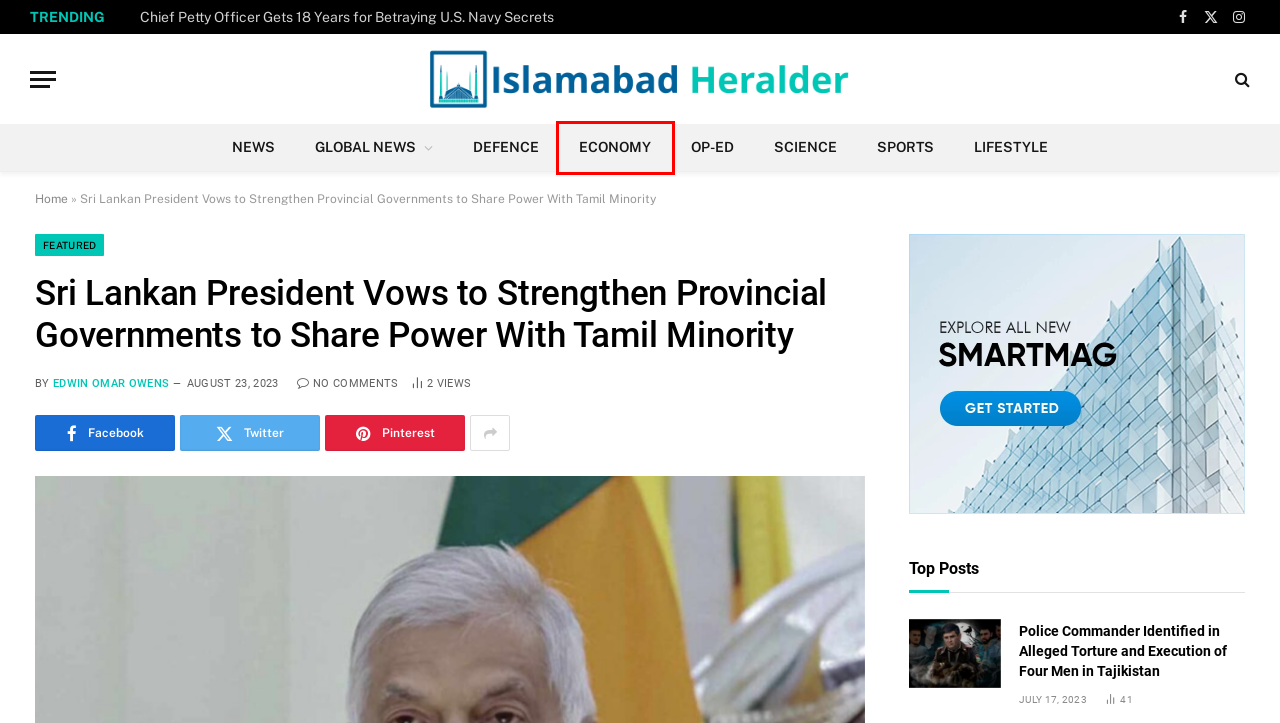You have a screenshot of a webpage with a red bounding box around a UI element. Determine which webpage description best matches the new webpage that results from clicking the element in the bounding box. Here are the candidates:
A. Edwin Omar Owens, Author at Islamabad Heralder
B. Economy Archives - Islamabad Heralder
C. Defence Archives - Islamabad Heralder
D. News Archives - Islamabad Heralder
E. Op-ed Archives - Islamabad Heralder
F. Lifestyle Archives - Islamabad Heralder
G. Global News Archives - Islamabad Heralder
H. Sports Archives - Islamabad Heralder

B